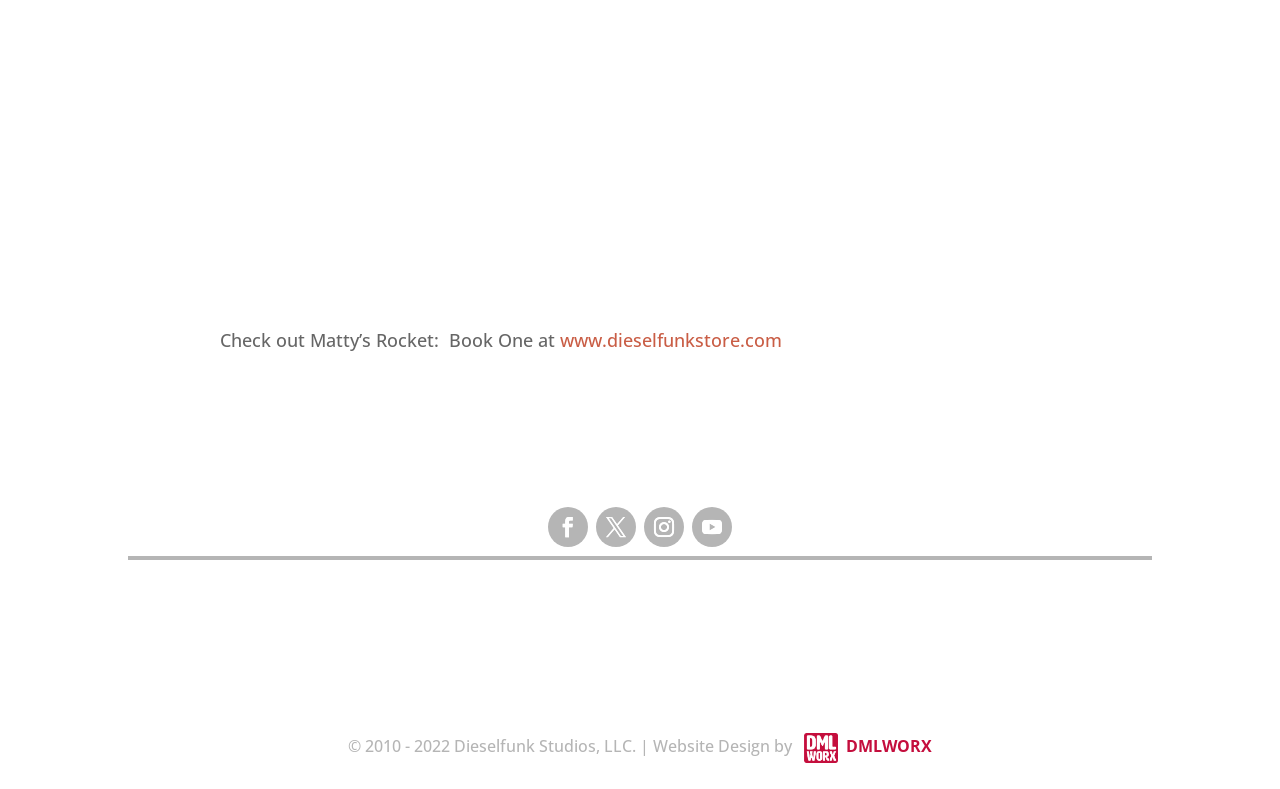What is the name of the studio that is linked to from the webpage?
Give a detailed response to the question by analyzing the screenshot.

The question can be answered by looking at the link element with the text 'Studio Visceral' which is located near the middle of the webpage, suggesting that this is the studio that is linked to from the webpage.